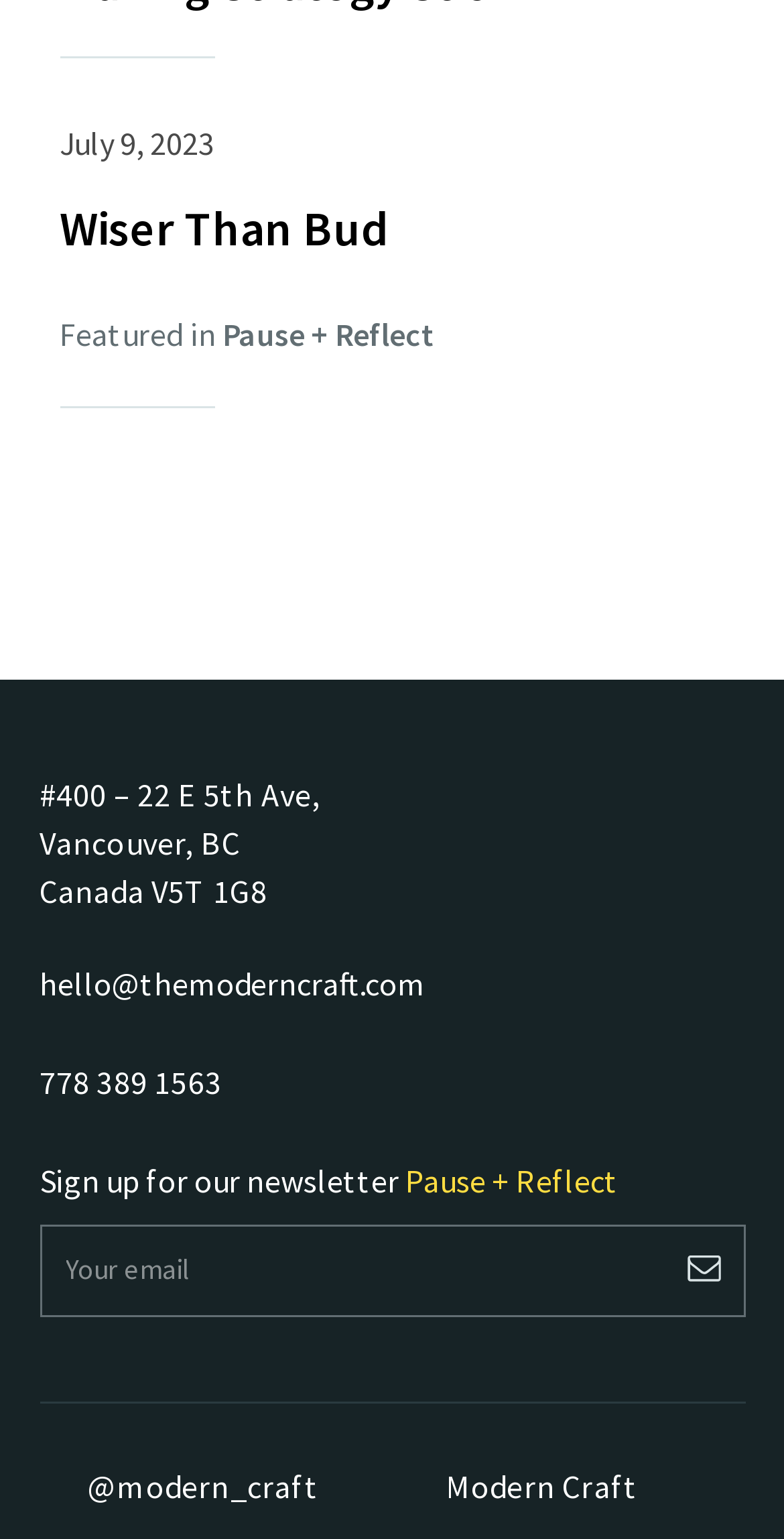Use the information in the screenshot to answer the question comprehensively: What is the purpose of the textbox?

I found a textbox element with the label 'Your email' and a required attribute, which suggests that it is used to enter an email address for a newsletter. The textbox is located with bounding box coordinates [0.05, 0.796, 0.95, 0.855].